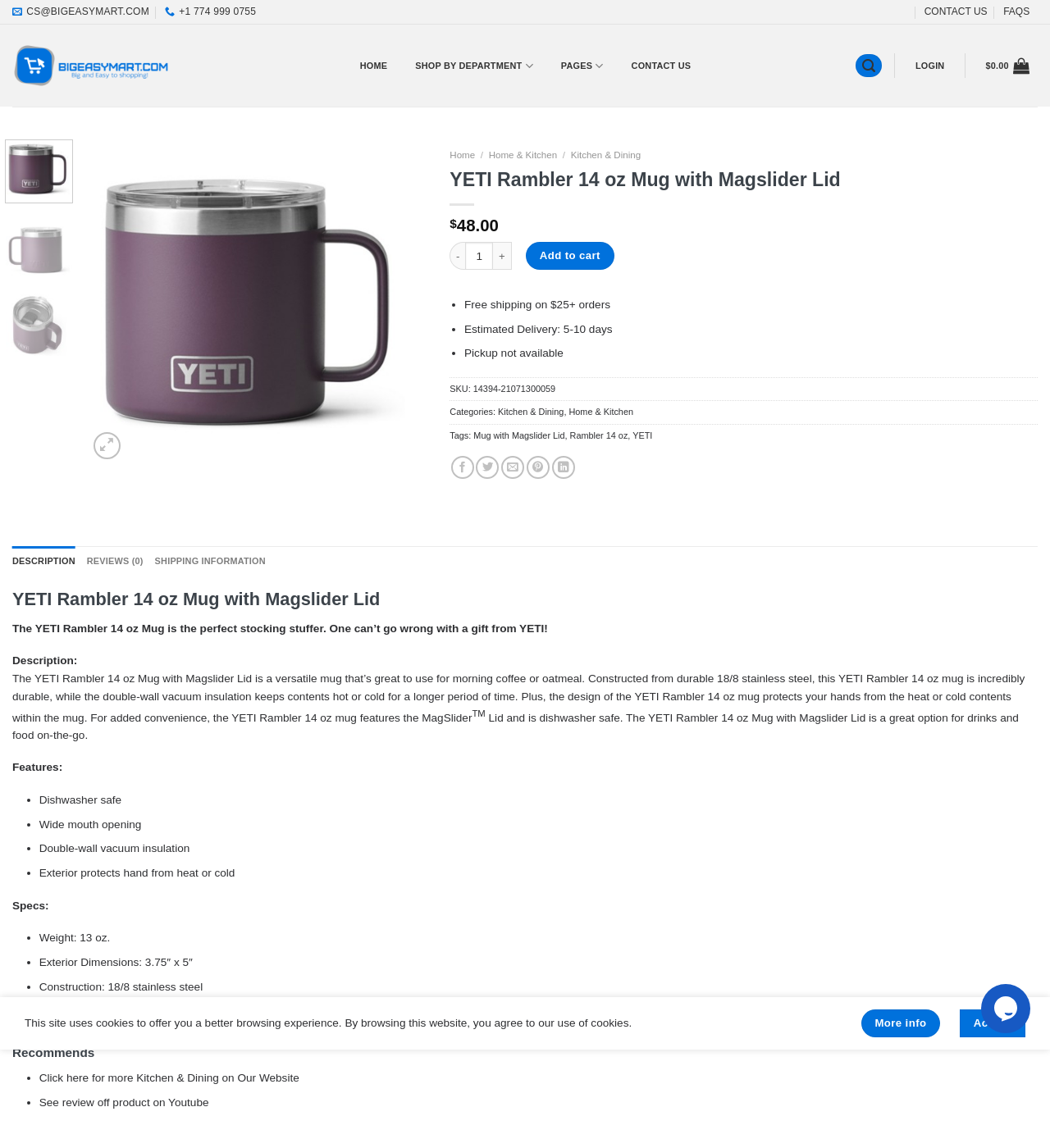Determine and generate the text content of the webpage's headline.

YETI Rambler 14 oz Mug with Magslider Lid